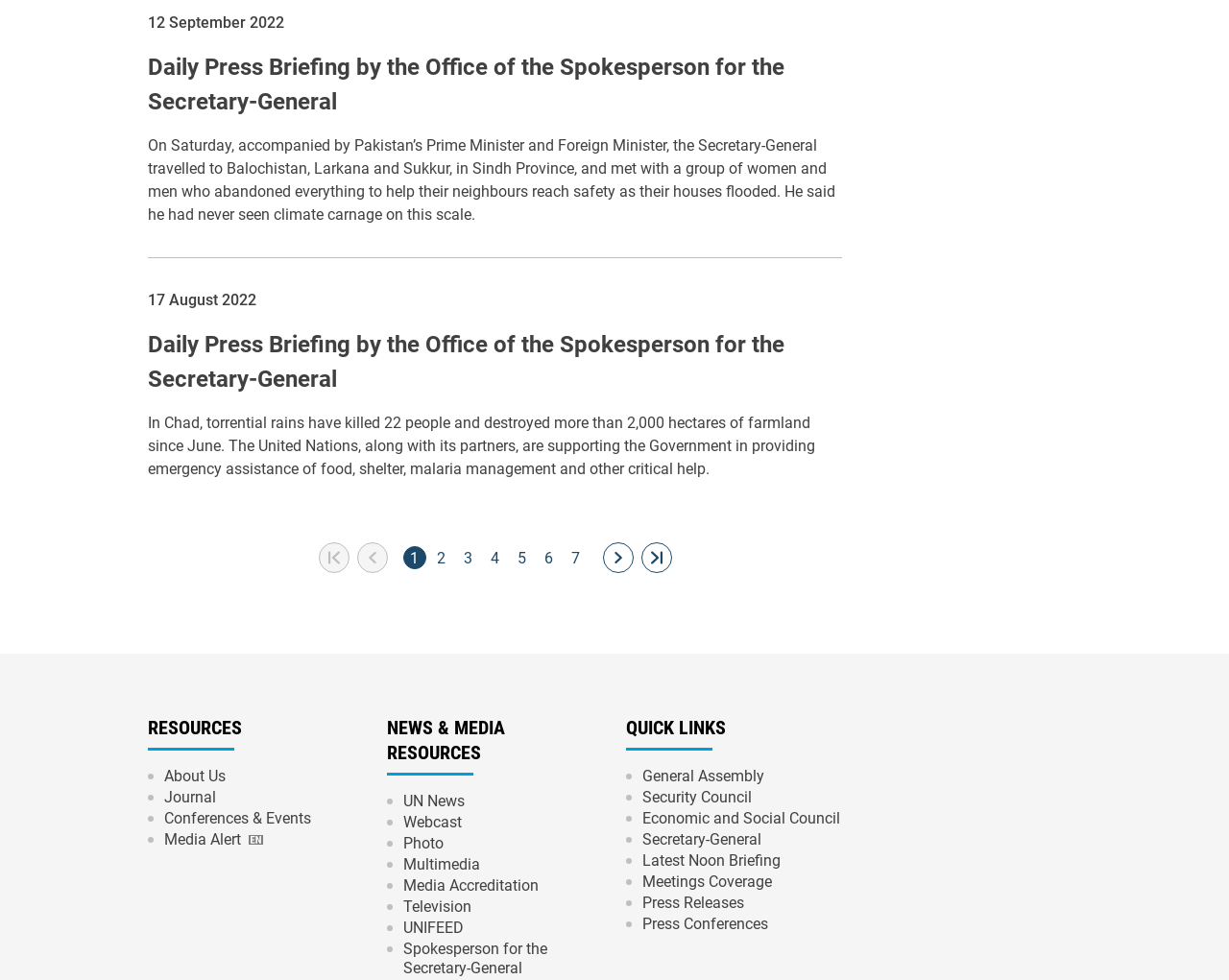Determine the bounding box for the HTML element described here: "About Us". The coordinates should be given as [left, top, right, bottom] with each number being a float between 0 and 1.

[0.133, 0.782, 0.184, 0.803]